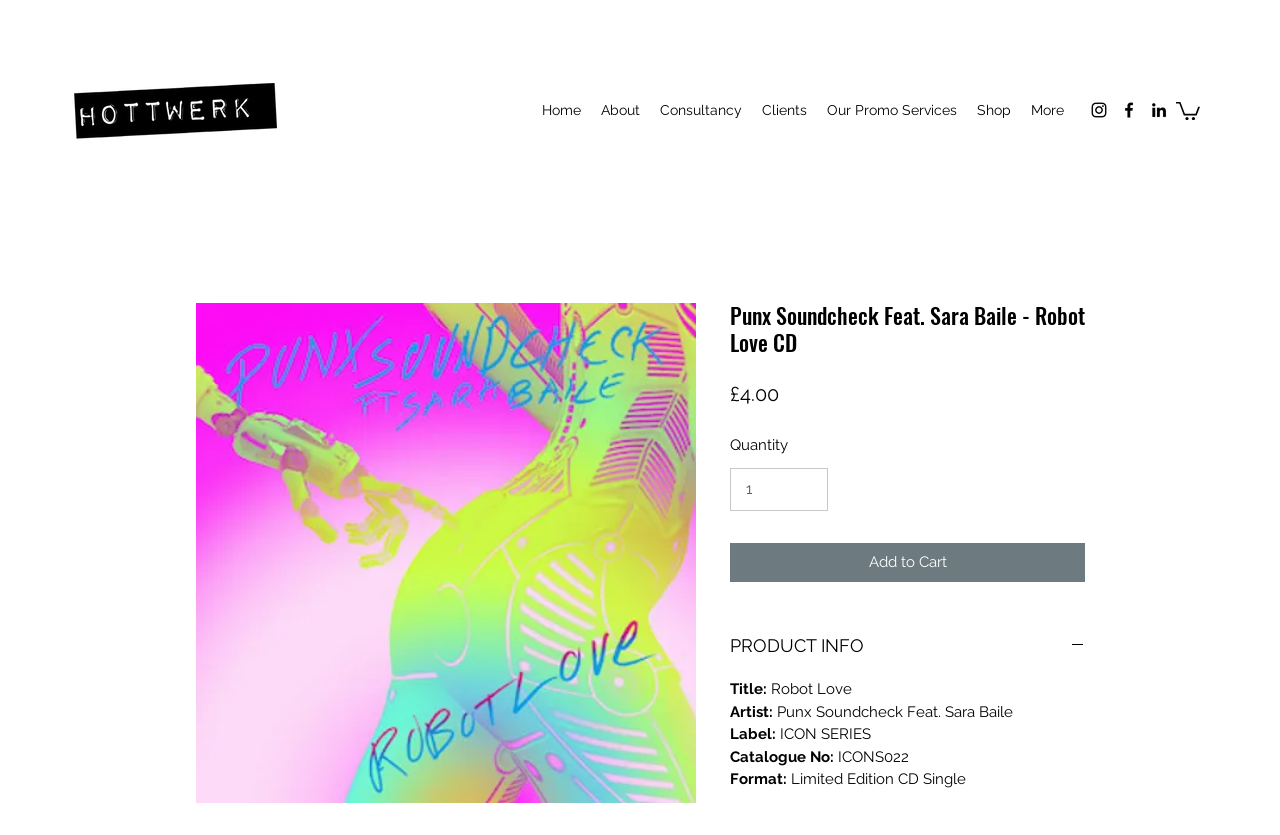What is the name of the artist?
Provide a detailed answer to the question using information from the image.

I found the name of the artist by looking at the product information section, where it says 'Artist: Punx Soundcheck Feat. Sara Baile'.